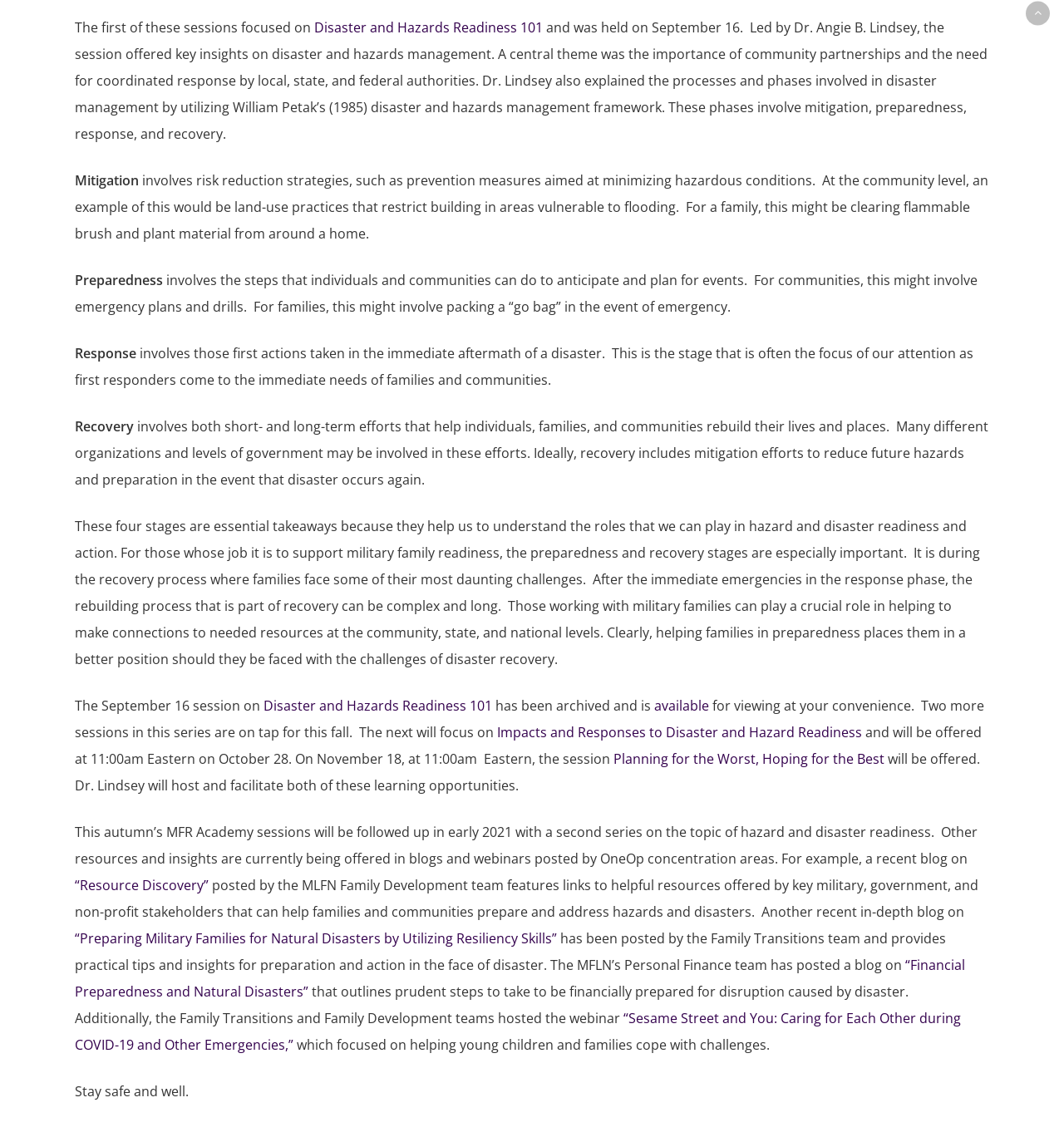How many sessions are on tap for this fall?
Provide a detailed and extensive answer to the question.

There are two more sessions on tap for this fall as mentioned in the text 'Two more sessions in this series are on tap for this fall.'